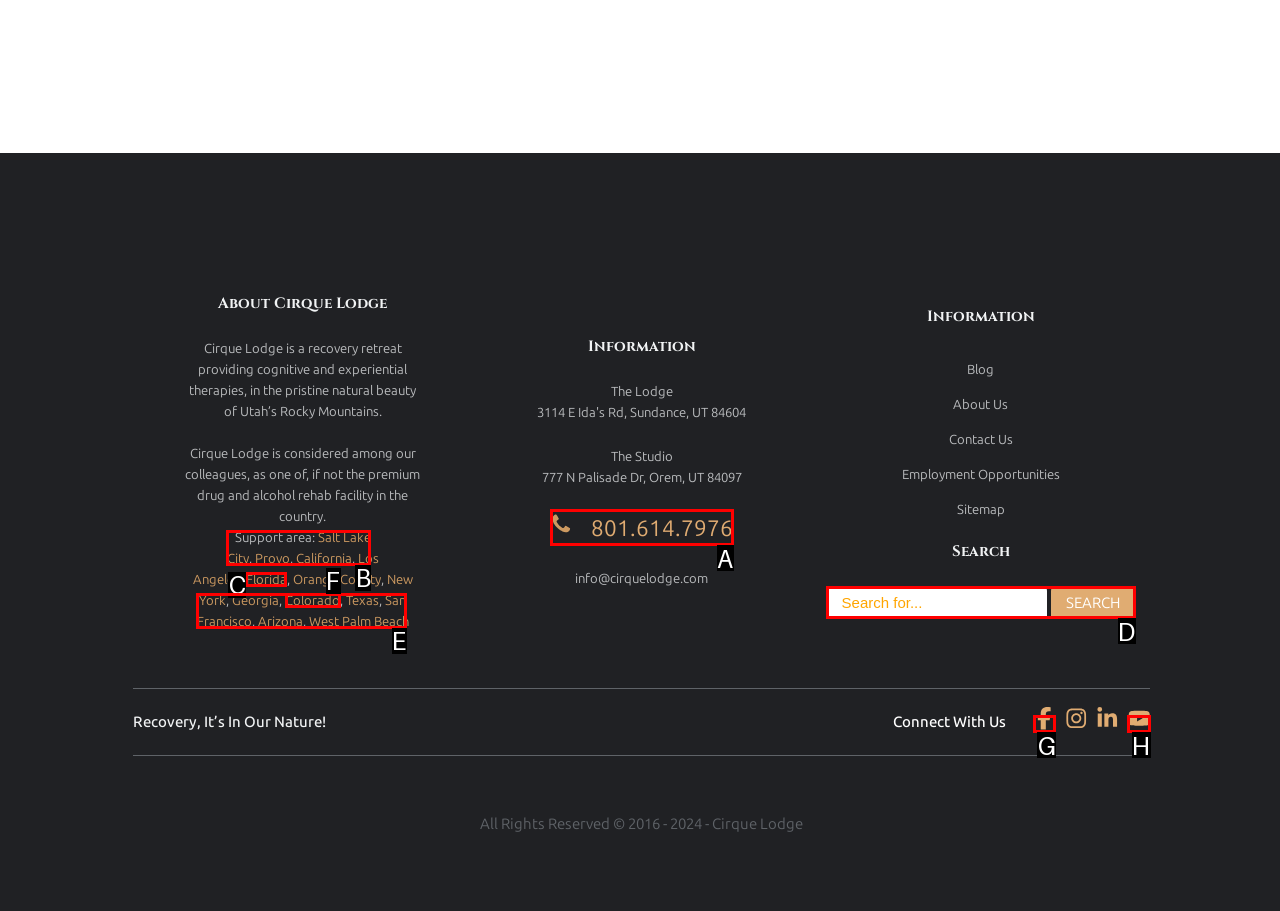Indicate which HTML element you need to click to complete the task: Search for something. Provide the letter of the selected option directly.

D